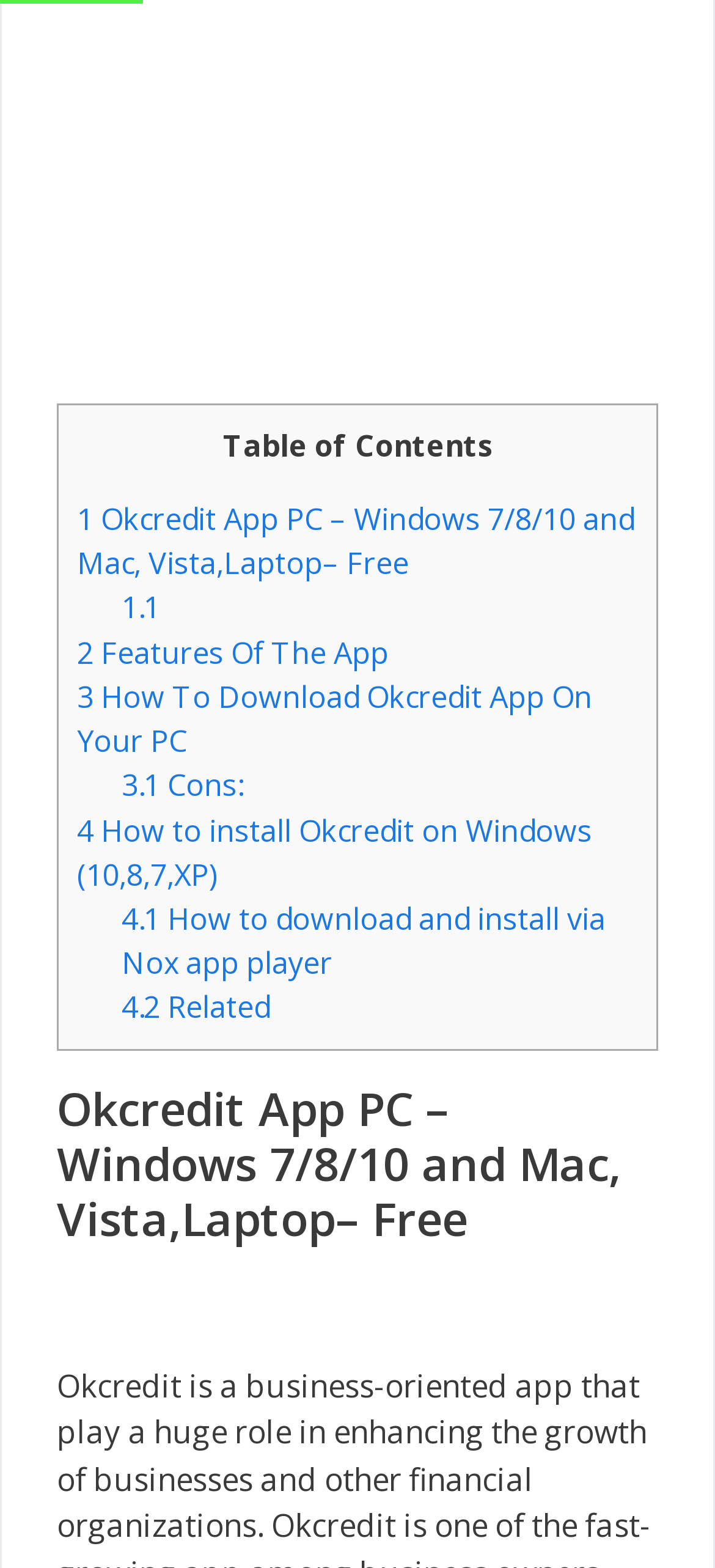Find the bounding box coordinates of the area to click in order to follow the instruction: "Click on the link to view Okcredit App PC features".

[0.108, 0.403, 0.544, 0.429]